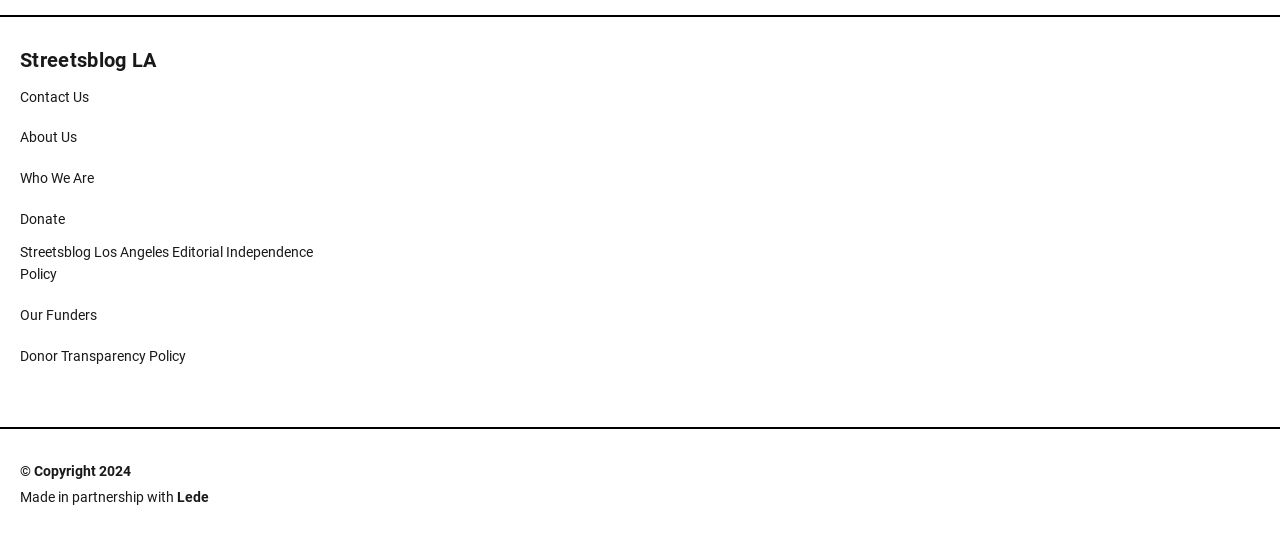Identify the bounding box for the UI element described as: "Donor Transparency Policy". Ensure the coordinates are four float numbers between 0 and 1, formatted as [left, top, right, bottom].

[0.016, 0.639, 0.145, 0.679]